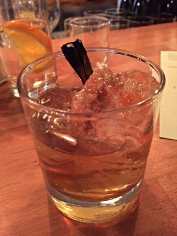What is the material of the bar surface?
Using the details shown in the screenshot, provide a comprehensive answer to the question.

The caption states that the drink 'rests on a wooden bar surface', implying that the material of the bar surface is wooden.